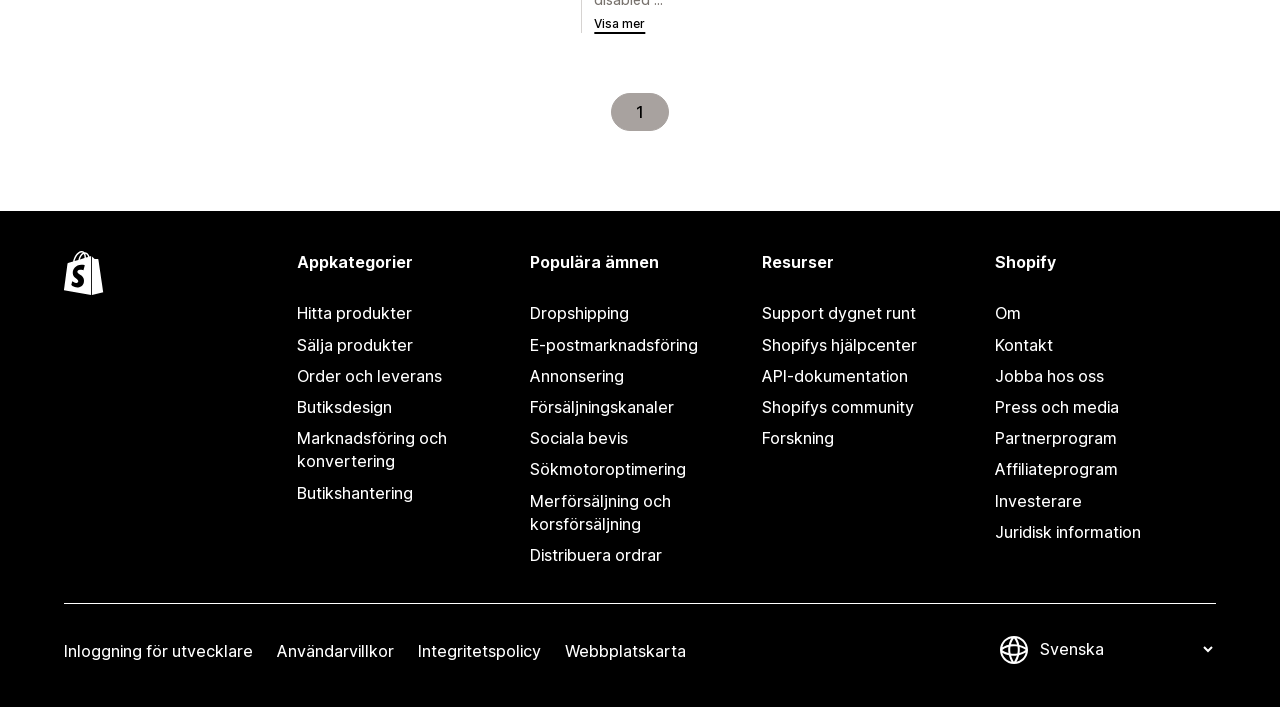Determine the bounding box of the UI component based on this description: "Merförsäljning och korsförsäljning". The bounding box coordinates should be four float values between 0 and 1, i.e., [left, top, right, bottom].

[0.414, 0.687, 0.586, 0.764]